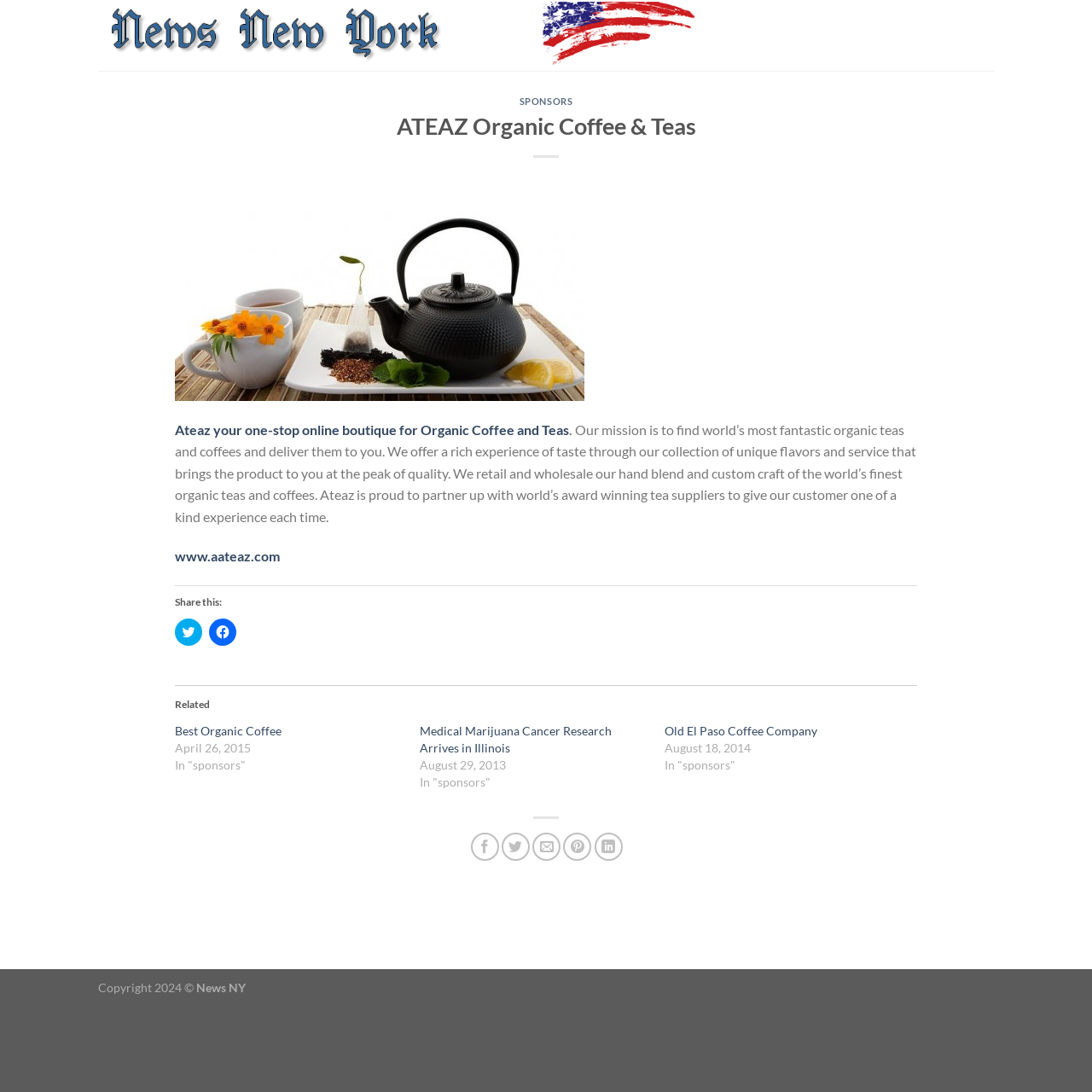Locate the bounding box coordinates of the clickable element to fulfill the following instruction: "Visit the 'Ateaz your one-stop online boutique for Organic Coffee and Teas' page". Provide the coordinates as four float numbers between 0 and 1 in the format [left, top, right, bottom].

[0.16, 0.386, 0.521, 0.4]